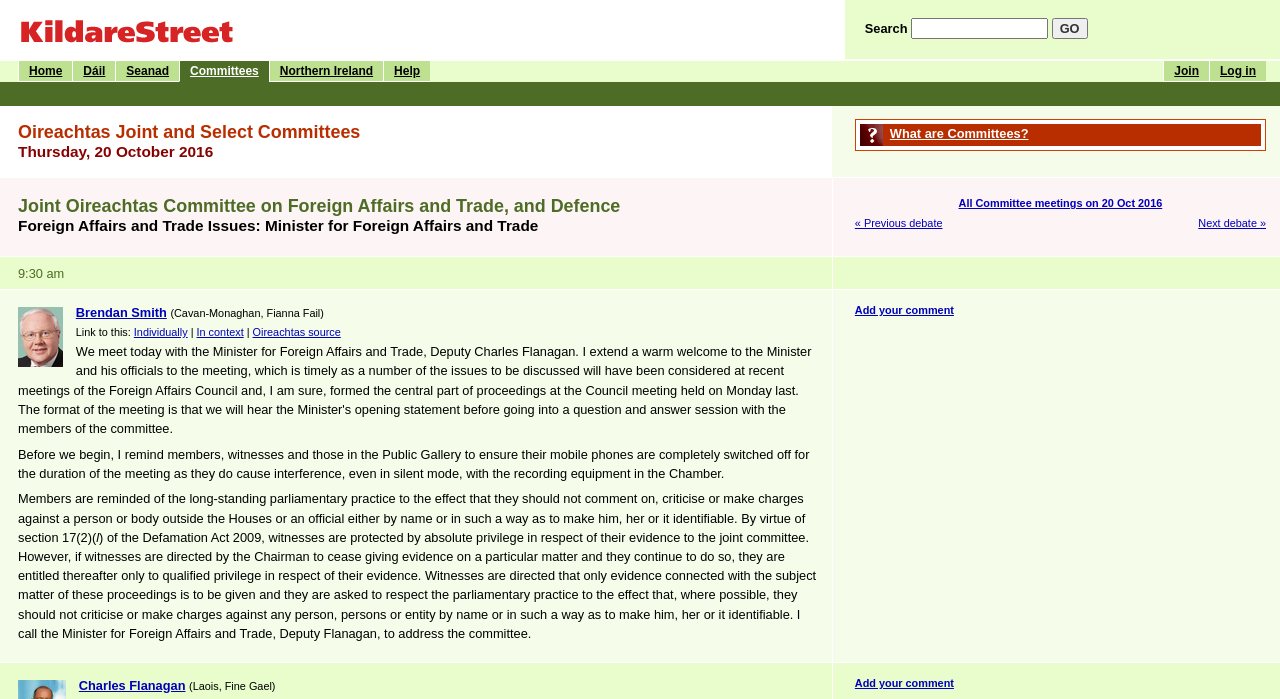Please identify the bounding box coordinates of where to click in order to follow the instruction: "Log in to the website".

[0.945, 0.087, 0.989, 0.117]